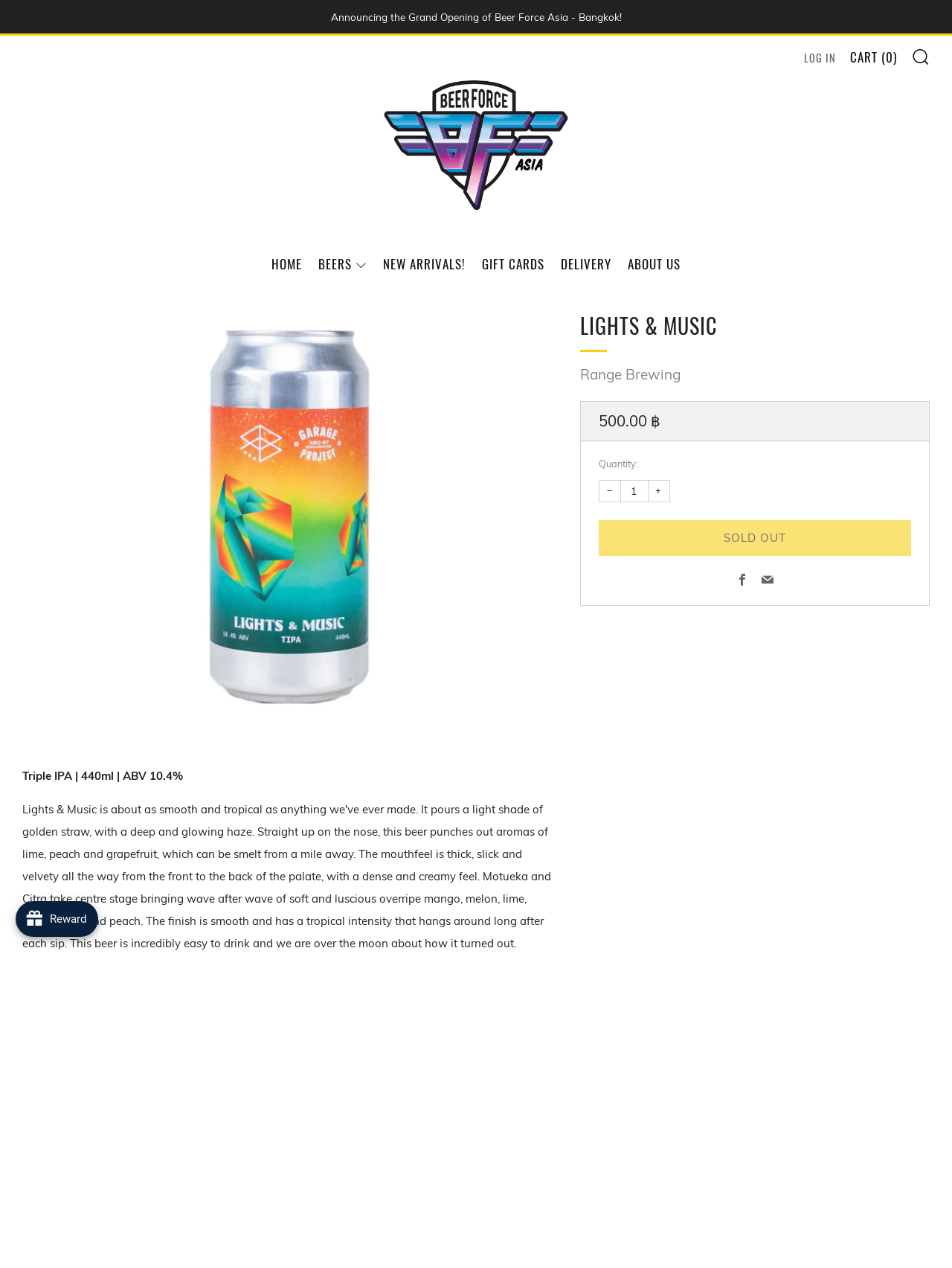Locate the bounding box coordinates of the segment that needs to be clicked to meet this instruction: "Log in to the account".

[0.845, 0.036, 0.878, 0.055]